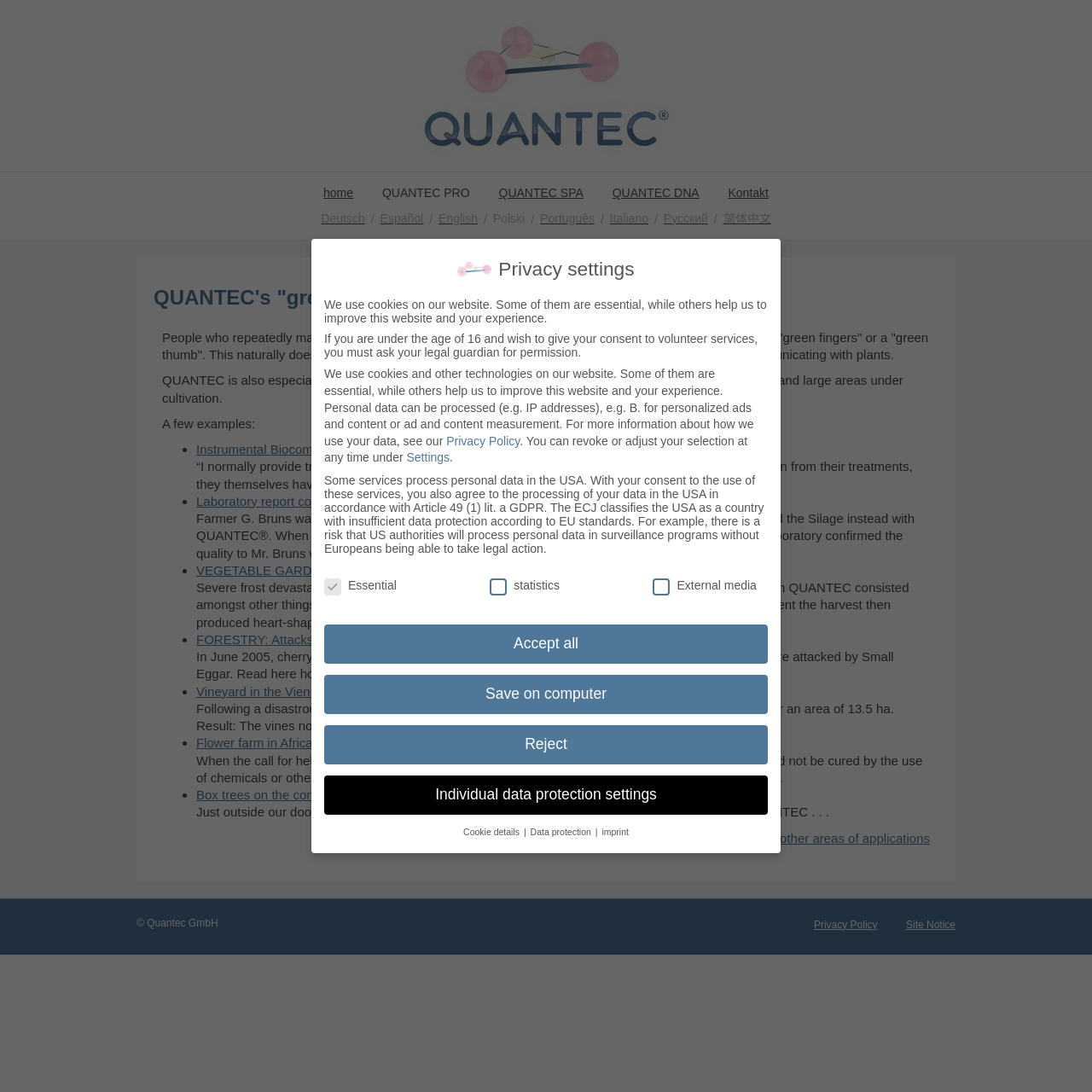Identify the bounding box coordinates for the element that needs to be clicked to fulfill this instruction: "click the link to QUANTEC SPA". Provide the coordinates in the format of four float numbers between 0 and 1: [left, top, right, bottom].

[0.445, 0.158, 0.546, 0.185]